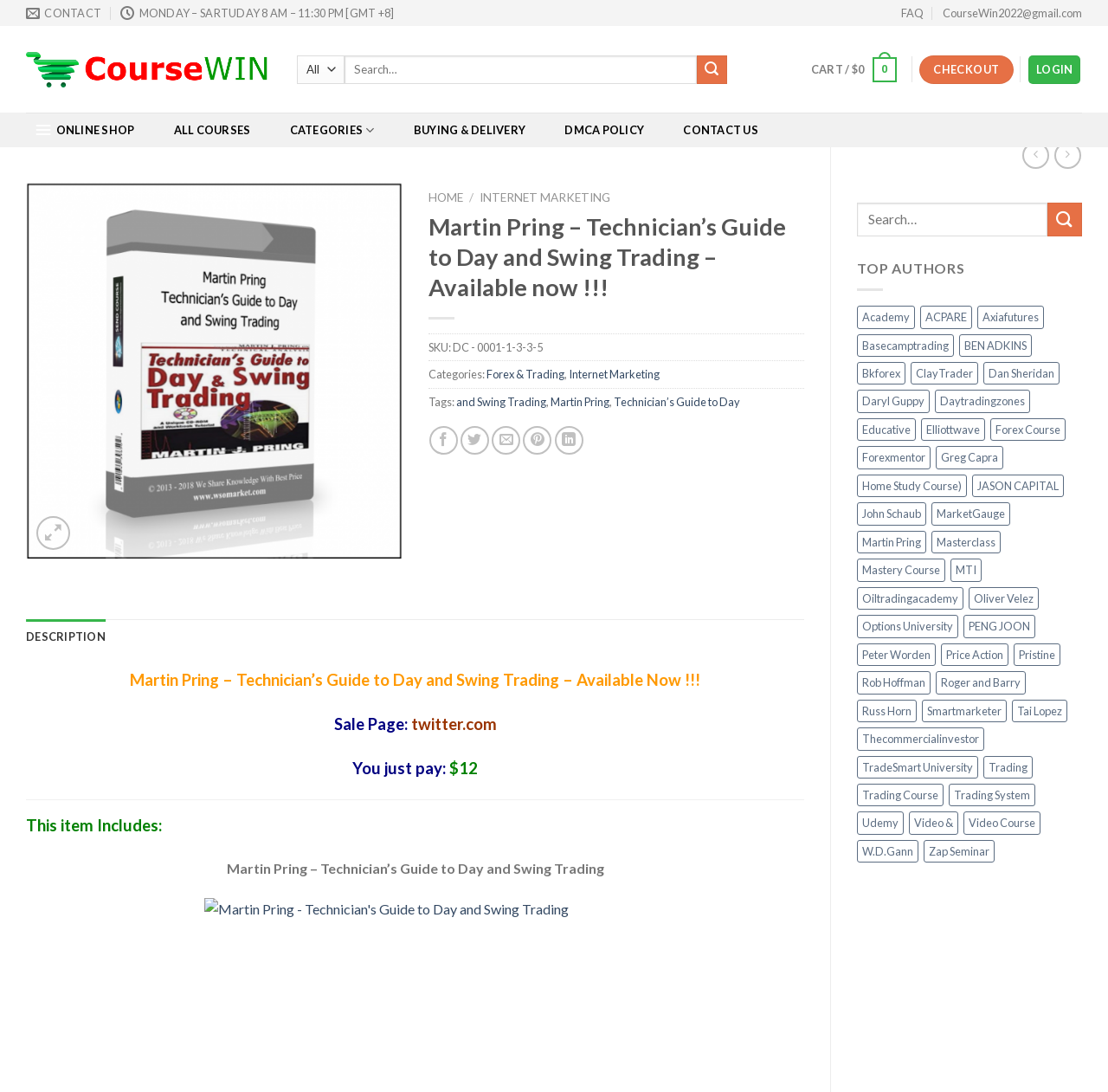Using the element description: "Roger and Barry", determine the bounding box coordinates. The coordinates should be in the format [left, top, right, bottom], with values between 0 and 1.

[0.845, 0.615, 0.926, 0.636]